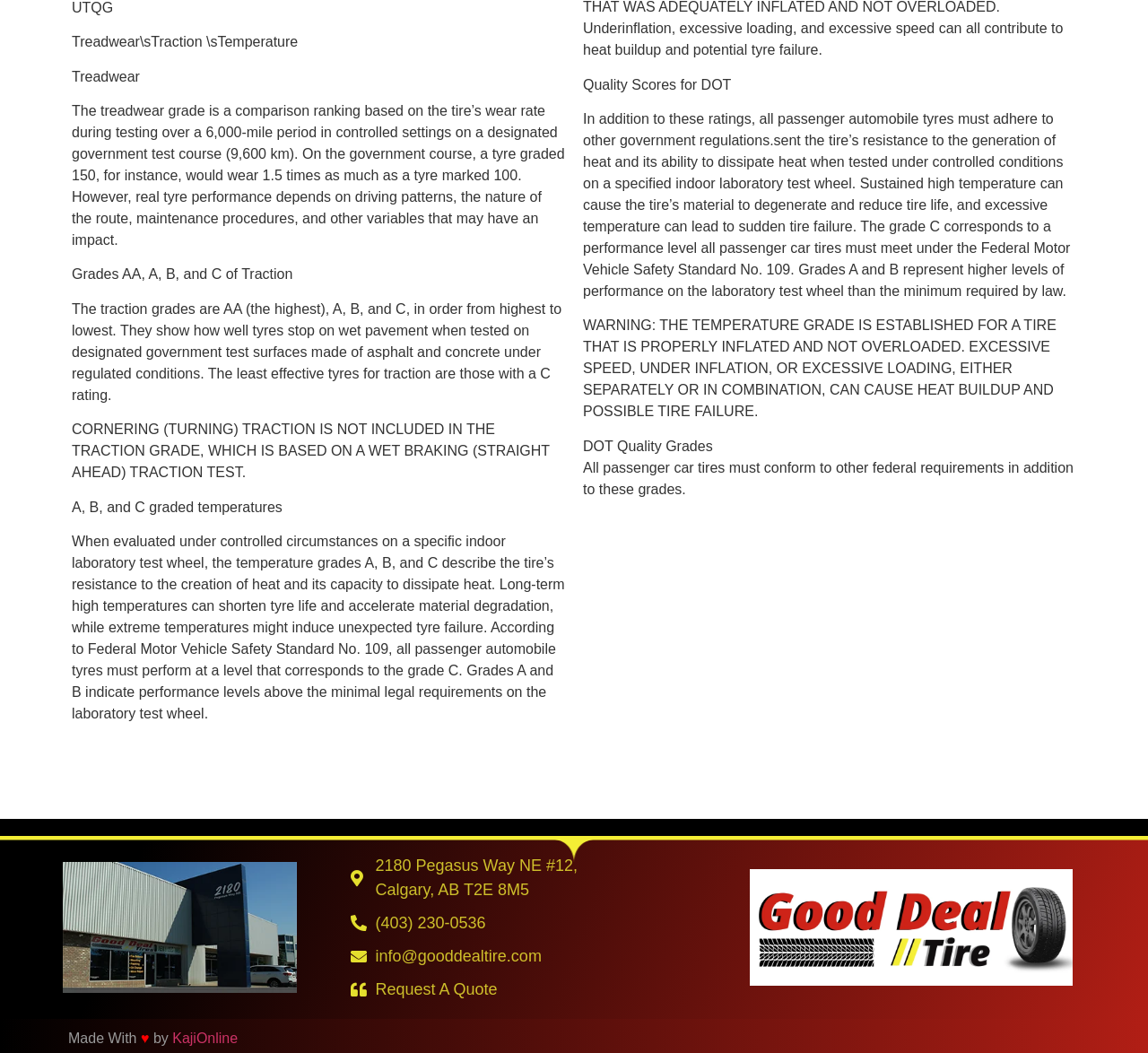What is the warning related to the temperature grade?
Observe the image and answer the question with a one-word or short phrase response.

Proper inflation and loading